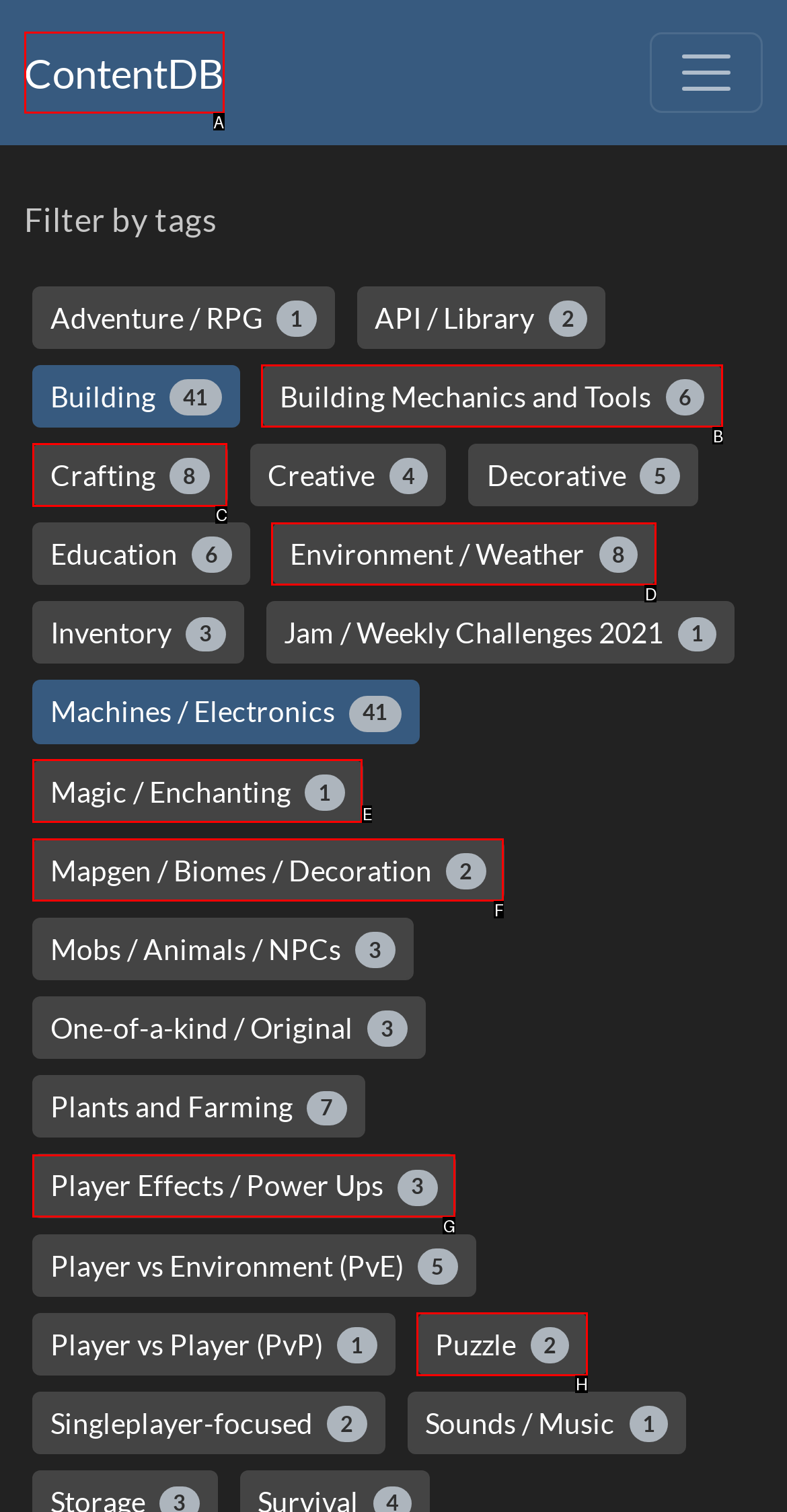Determine which UI element you should click to perform the task: Click on ContentDB link
Provide the letter of the correct option from the given choices directly.

A